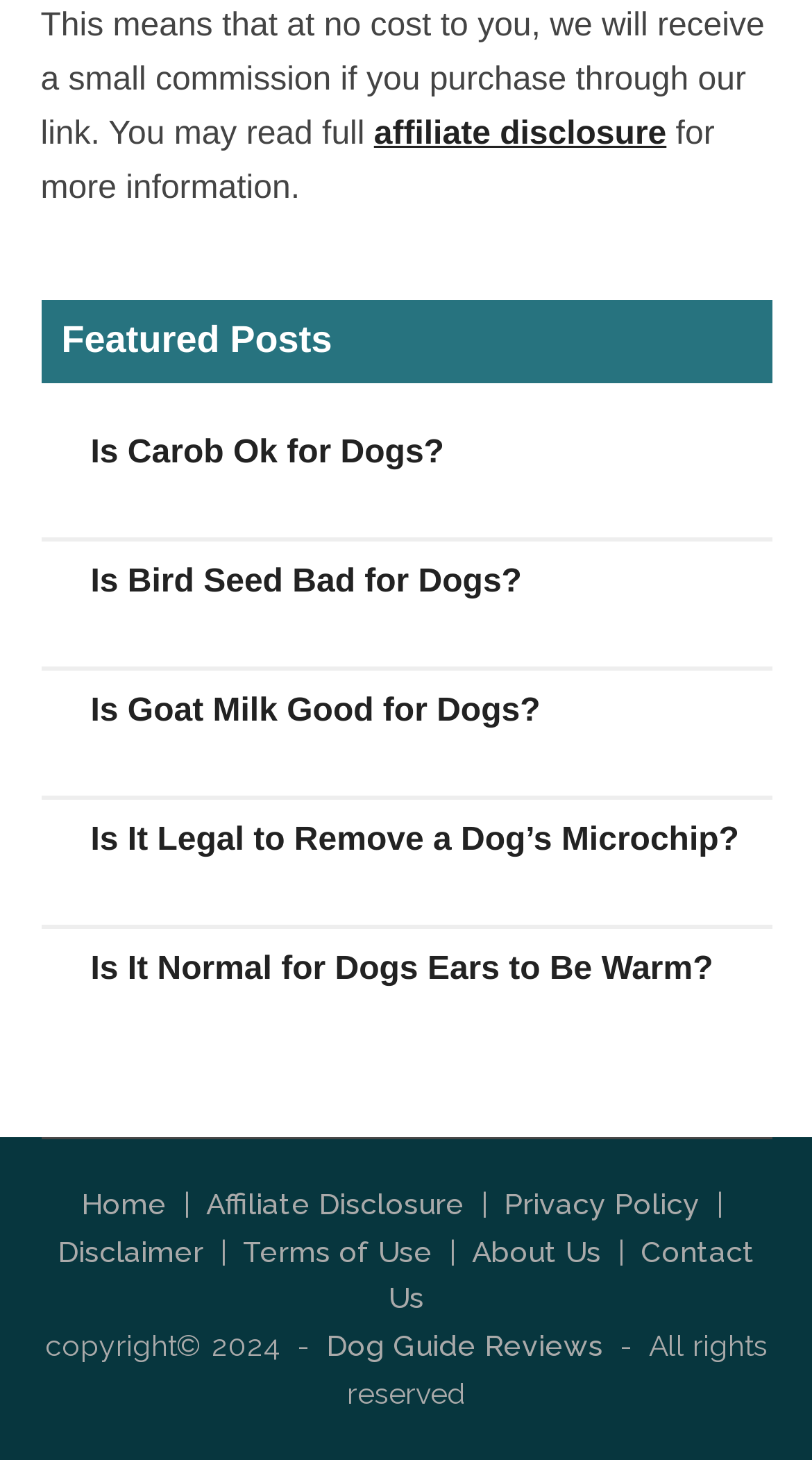Using the given element description, provide the bounding box coordinates (top-left x, top-left y, bottom-right x, bottom-right y) for the corresponding UI element in the screenshot: Is Carob Ok for Dogs?

[0.112, 0.298, 0.547, 0.322]